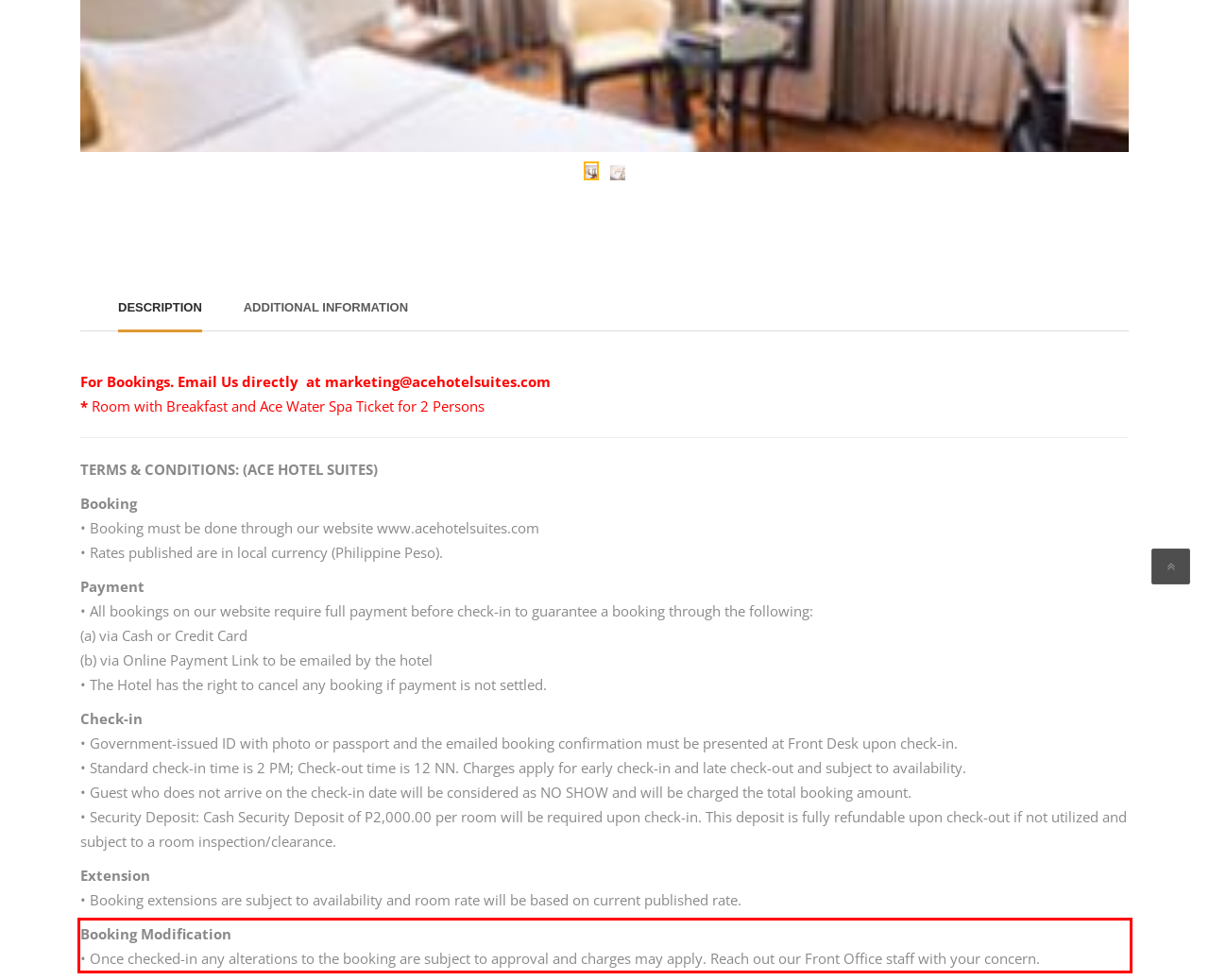Identify the text inside the red bounding box on the provided webpage screenshot by performing OCR.

Booking Modification • Once checked-in any alterations to the booking are subject to approval and charges may apply. Reach out our Front Office staff with your concern.